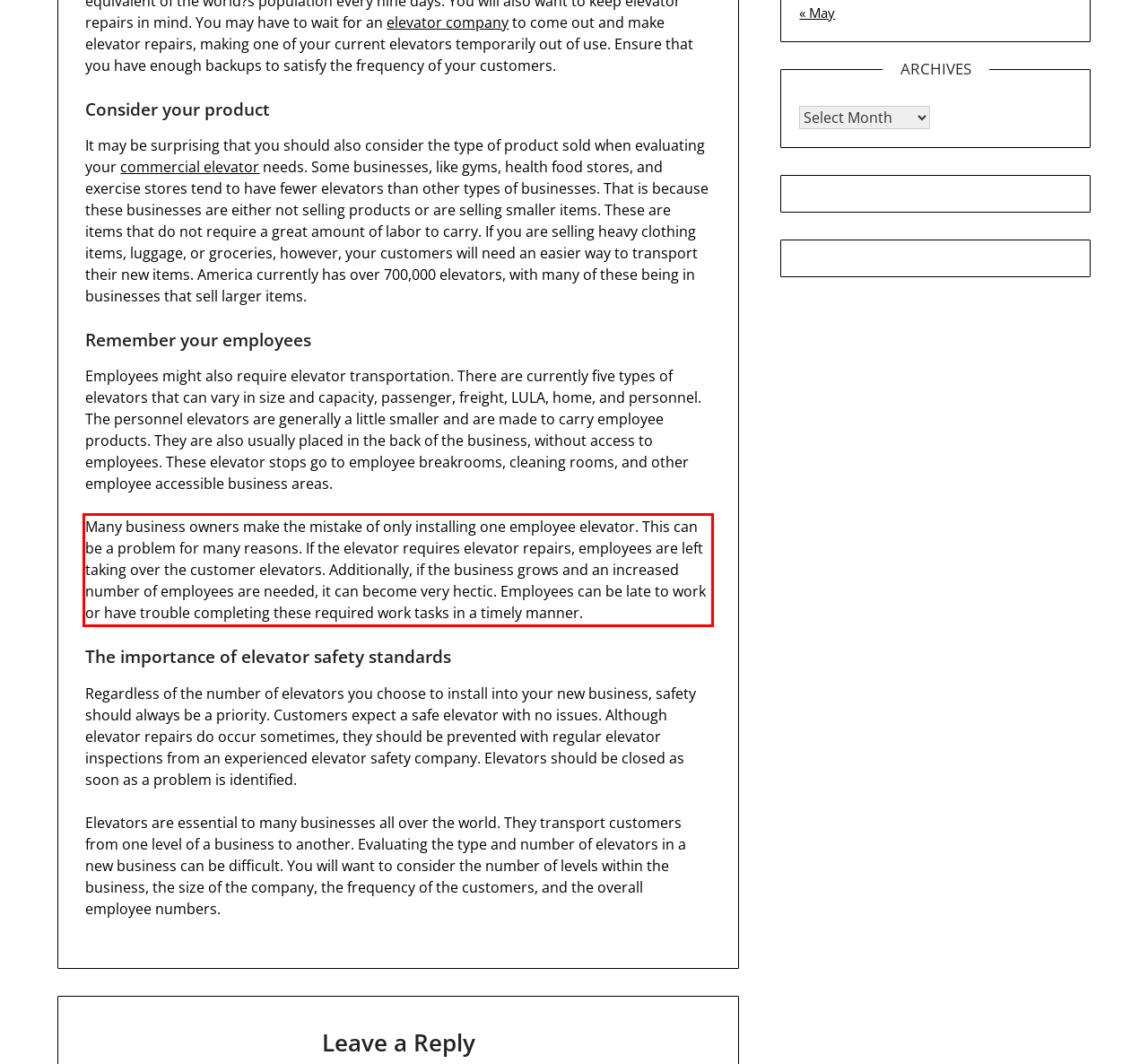Using OCR, extract the text content found within the red bounding box in the given webpage screenshot.

Many business owners make the mistake of only installing one employee elevator. This can be a problem for many reasons. If the elevator requires elevator repairs, employees are left taking over the customer elevators. Additionally, if the business grows and an increased number of employees are needed, it can become very hectic. Employees can be late to work or have trouble completing these required work tasks in a timely manner.